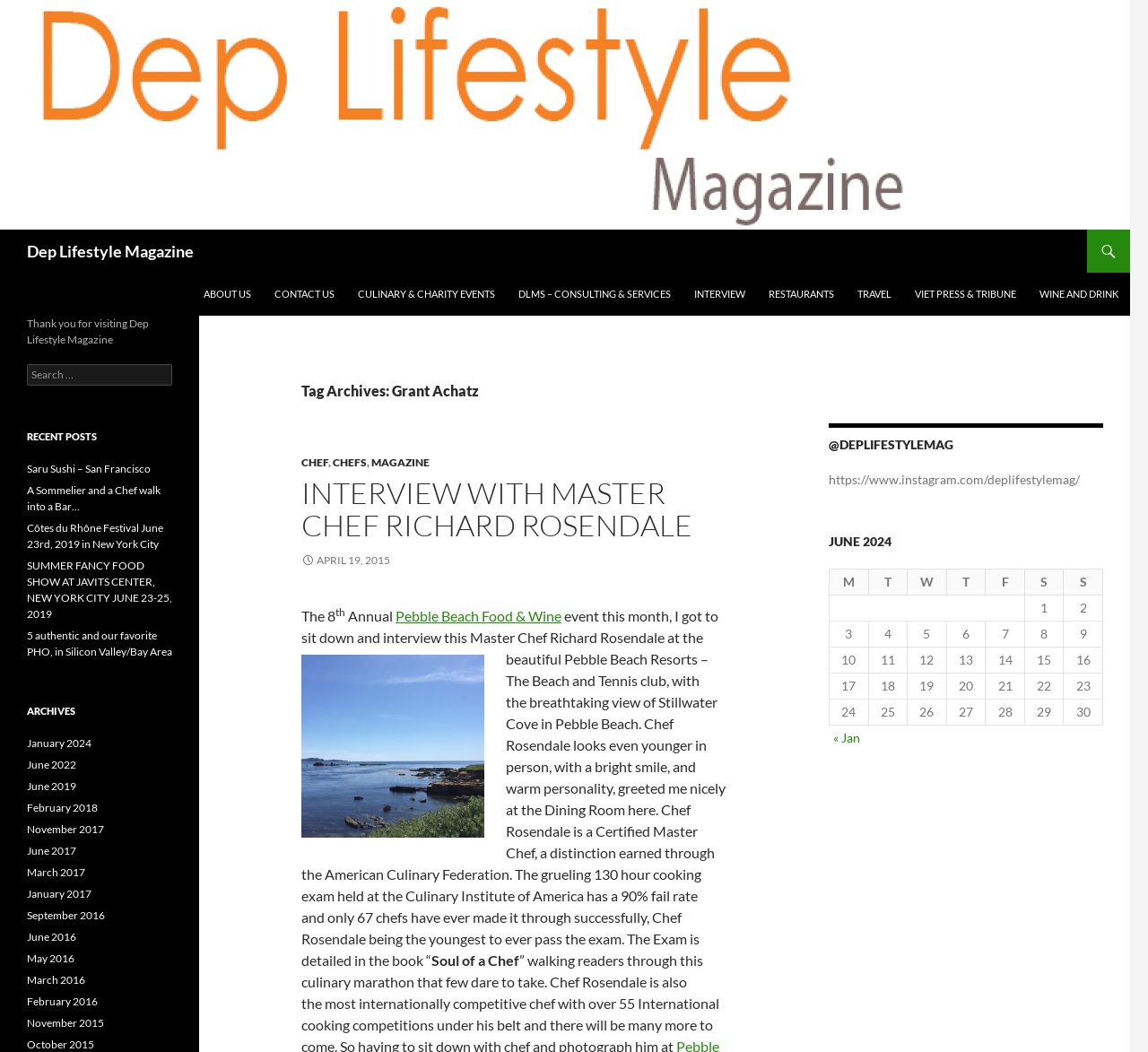Please specify the bounding box coordinates of the clickable region necessary for completing the following instruction: "View the calendar for June 2024". The coordinates must consist of four float numbers between 0 and 1, i.e., [left, top, right, bottom].

[0.722, 0.505, 0.961, 0.69]